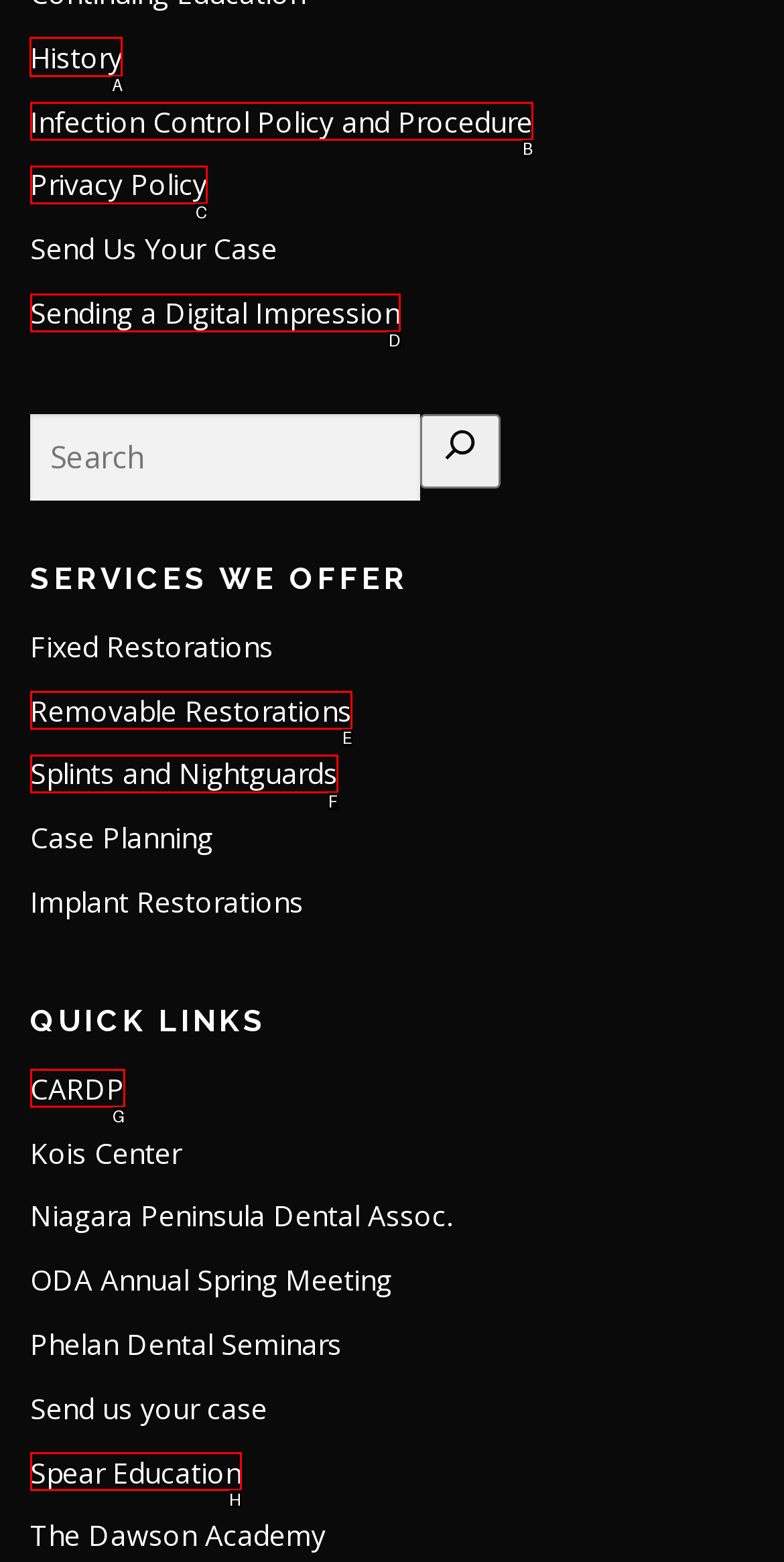Identify the letter of the UI element needed to carry out the task: Click Submit
Reply with the letter of the chosen option.

None